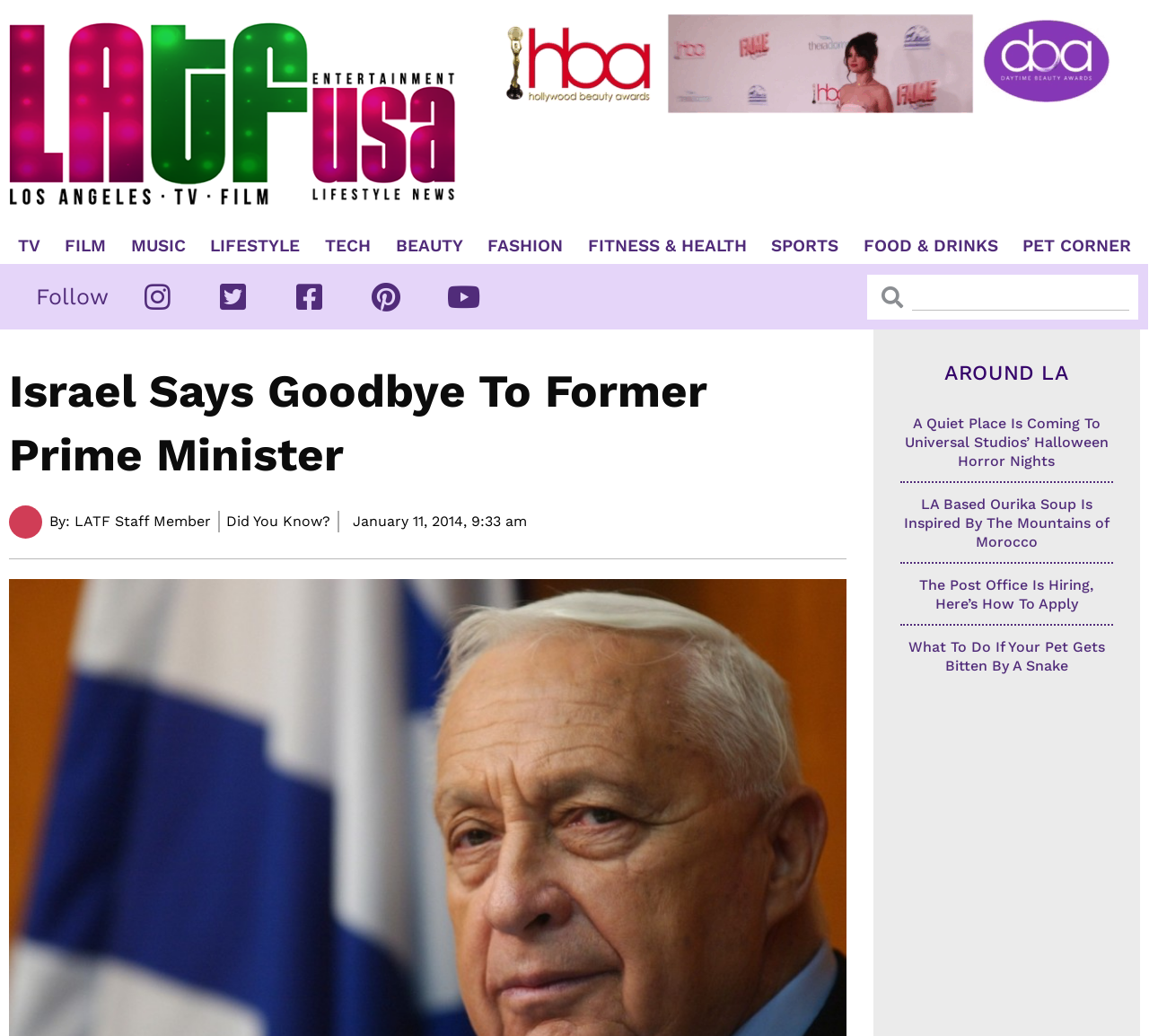What is the name of the author of the article 'Israel Says Goodbye To Former Prime Minister'?
Based on the screenshot, provide your answer in one word or phrase.

LATF Staff Member